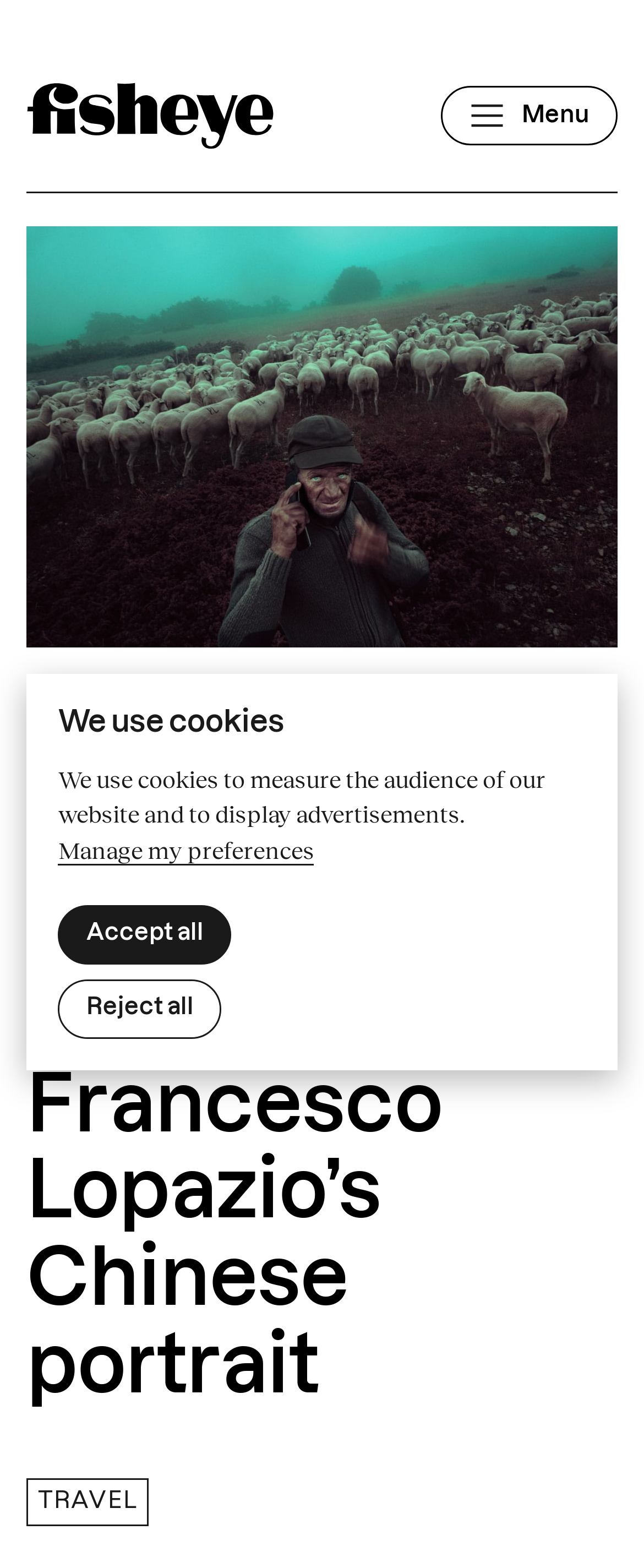Using the information in the image, give a comprehensive answer to the question: 
What is the title of the portrait?

I found the answer by looking at the heading element with the longest text, which is likely to be the title of the portrait. The text is 'Lonely shepherd, Lord of the Rings and freedom: Francesco Lopazio’s Chinese portrait'.